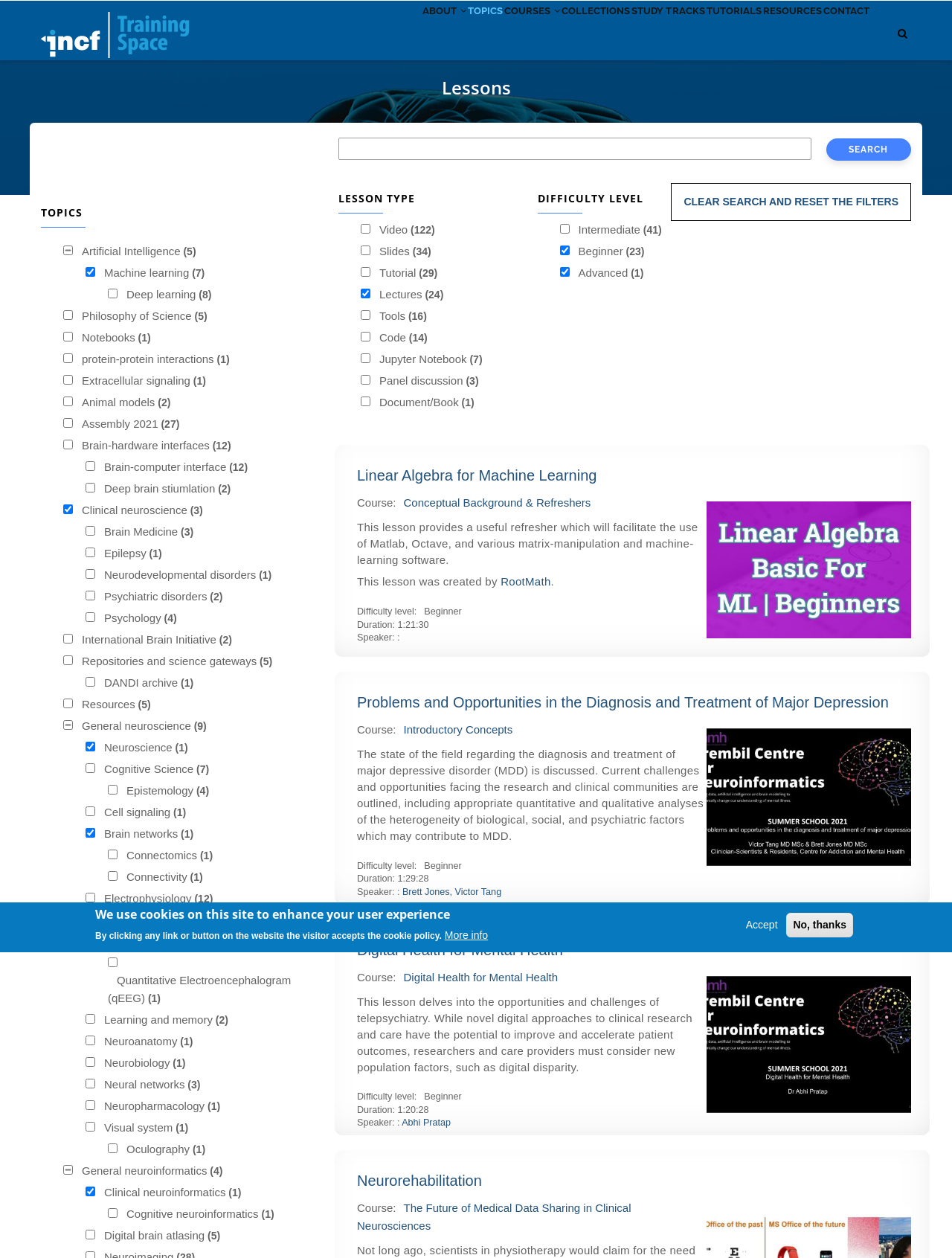Using the provided element description, identify the bounding box coordinates as (top-left x, top-left y, bottom-right x, bottom-right y). Ensure all values are between 0 and 1. Description: Collections

[0.537, 0.001, 0.62, 0.055]